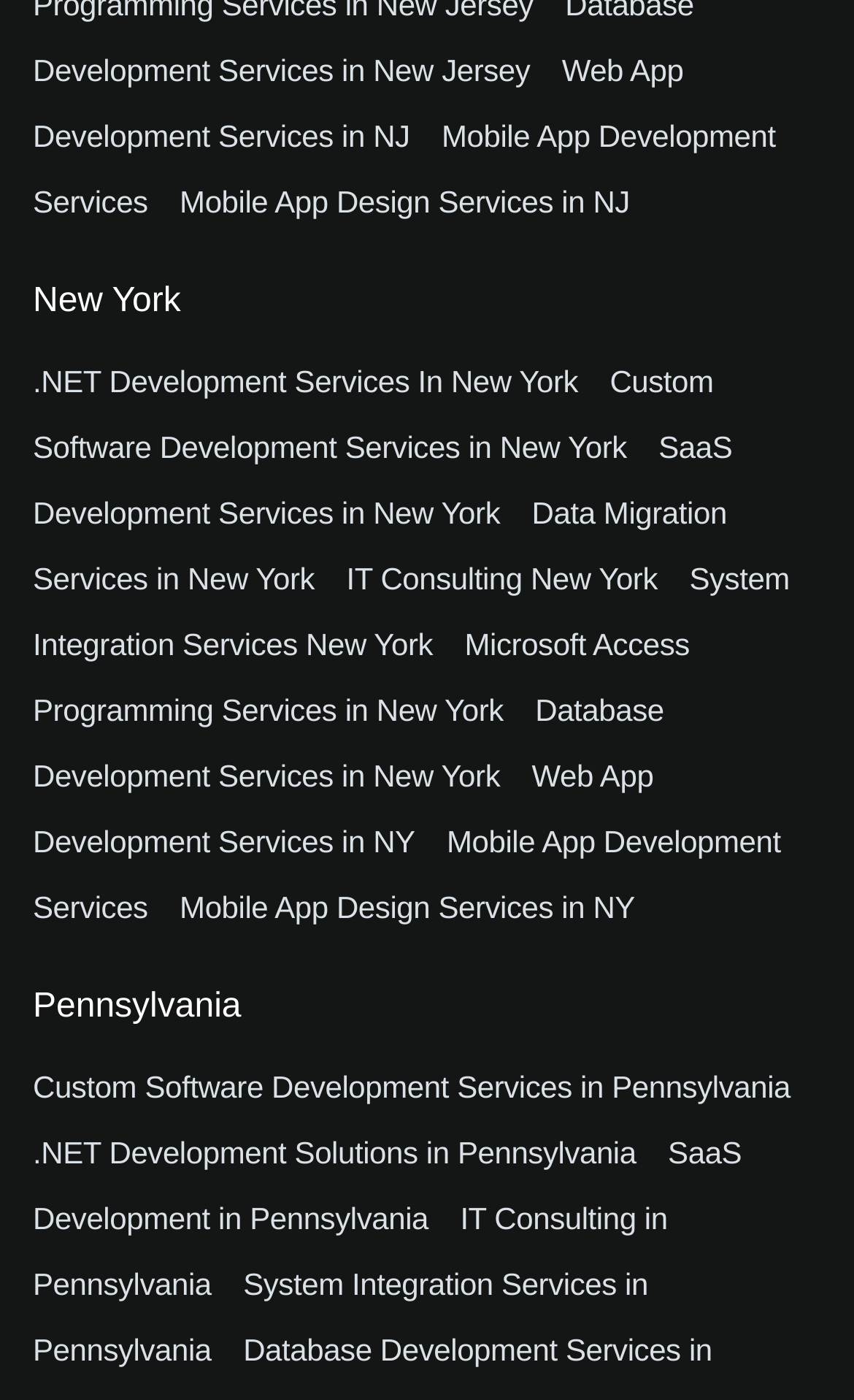Determine the bounding box coordinates for the clickable element required to fulfill the instruction: "Explore .NET Development Services In New York". Provide the coordinates as four float numbers between 0 and 1, i.e., [left, top, right, bottom].

[0.038, 0.26, 0.677, 0.285]